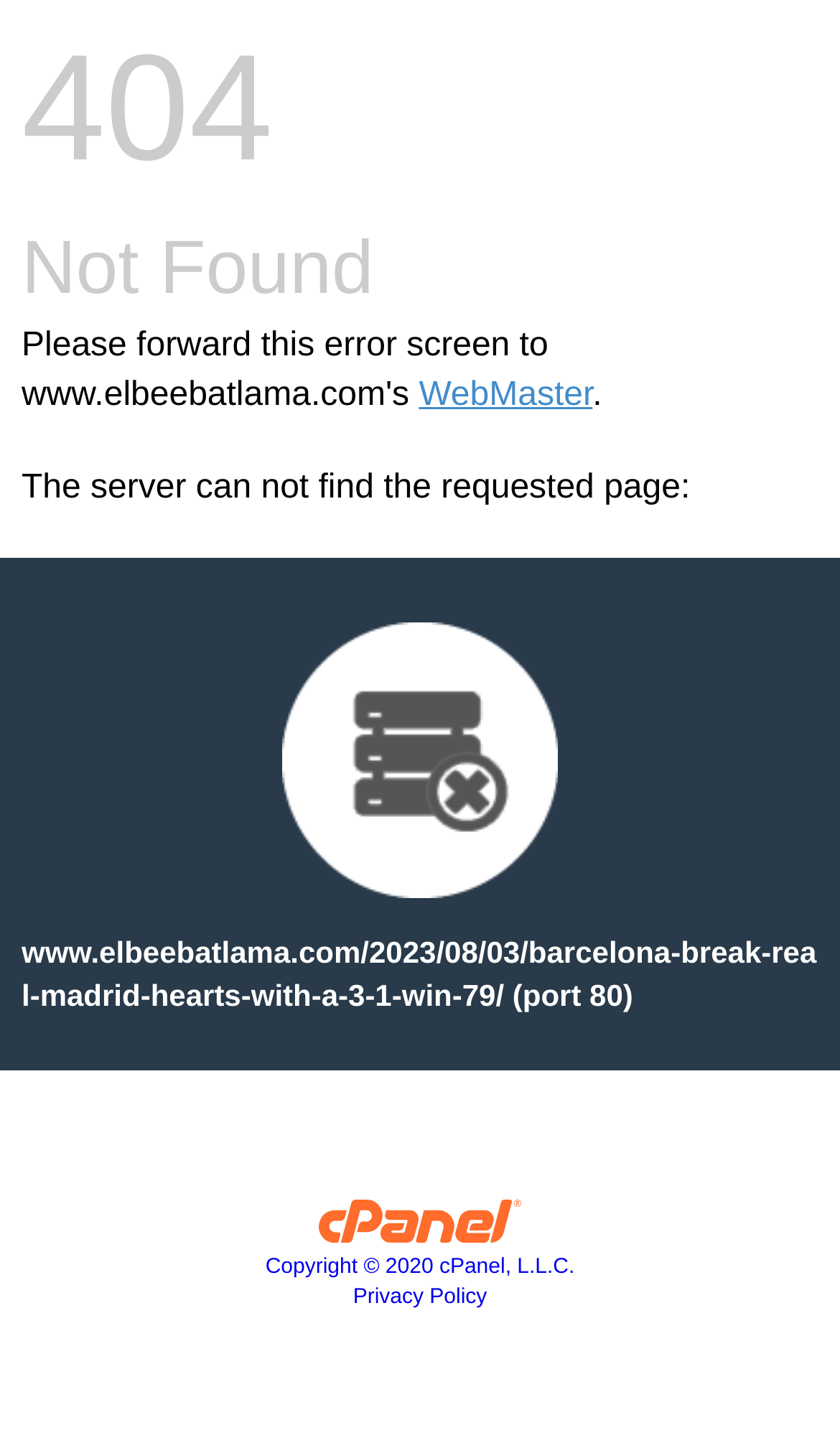What is the purpose of the image on the webpage?
Please provide a detailed answer to the question.

The image is displayed in the middle of the webpage, and it does not seem to have any specific purpose other than decoration, as it does not provide any information about the error message or the requested page.